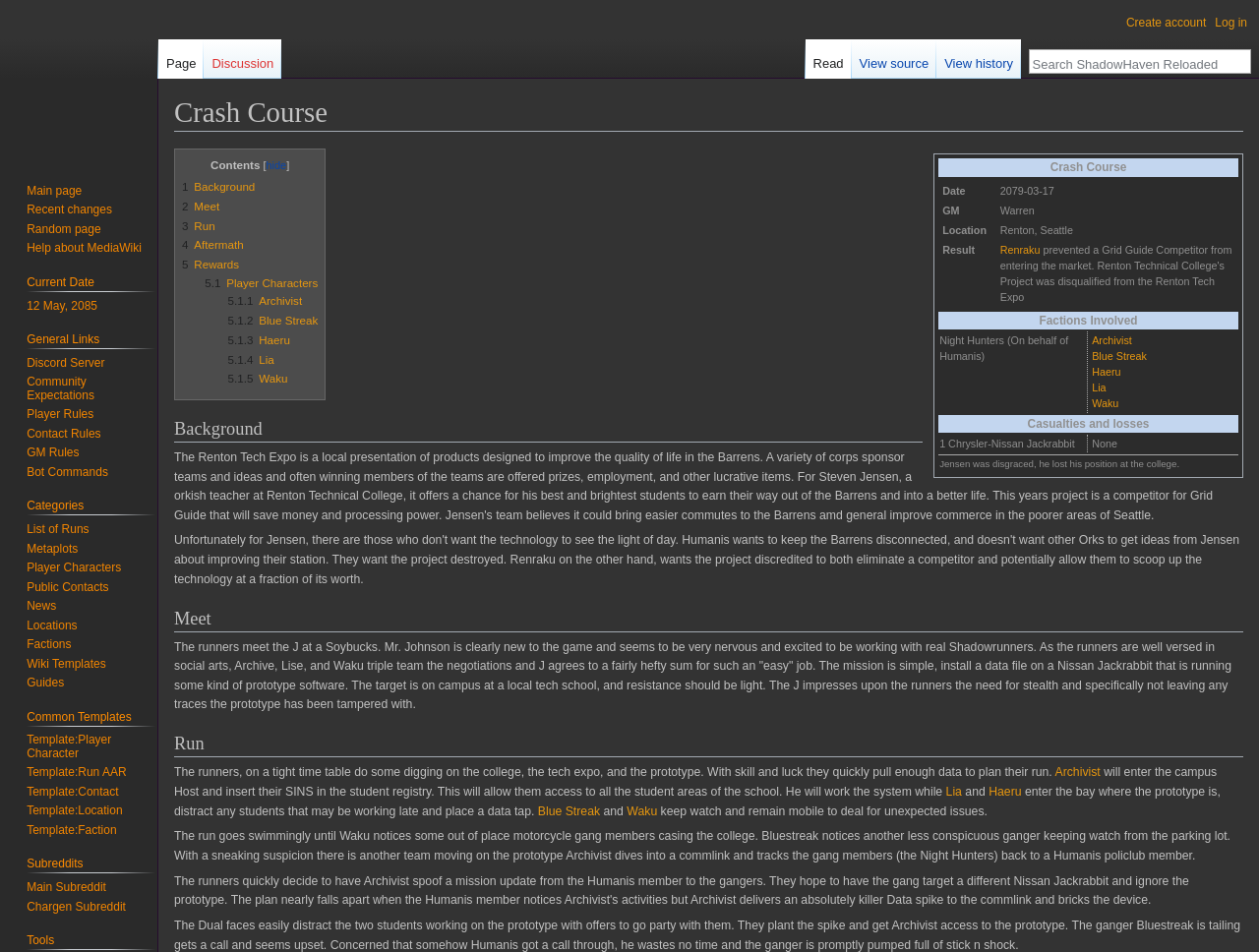Answer the question using only a single word or phrase: 
How many rows are in the table?

5